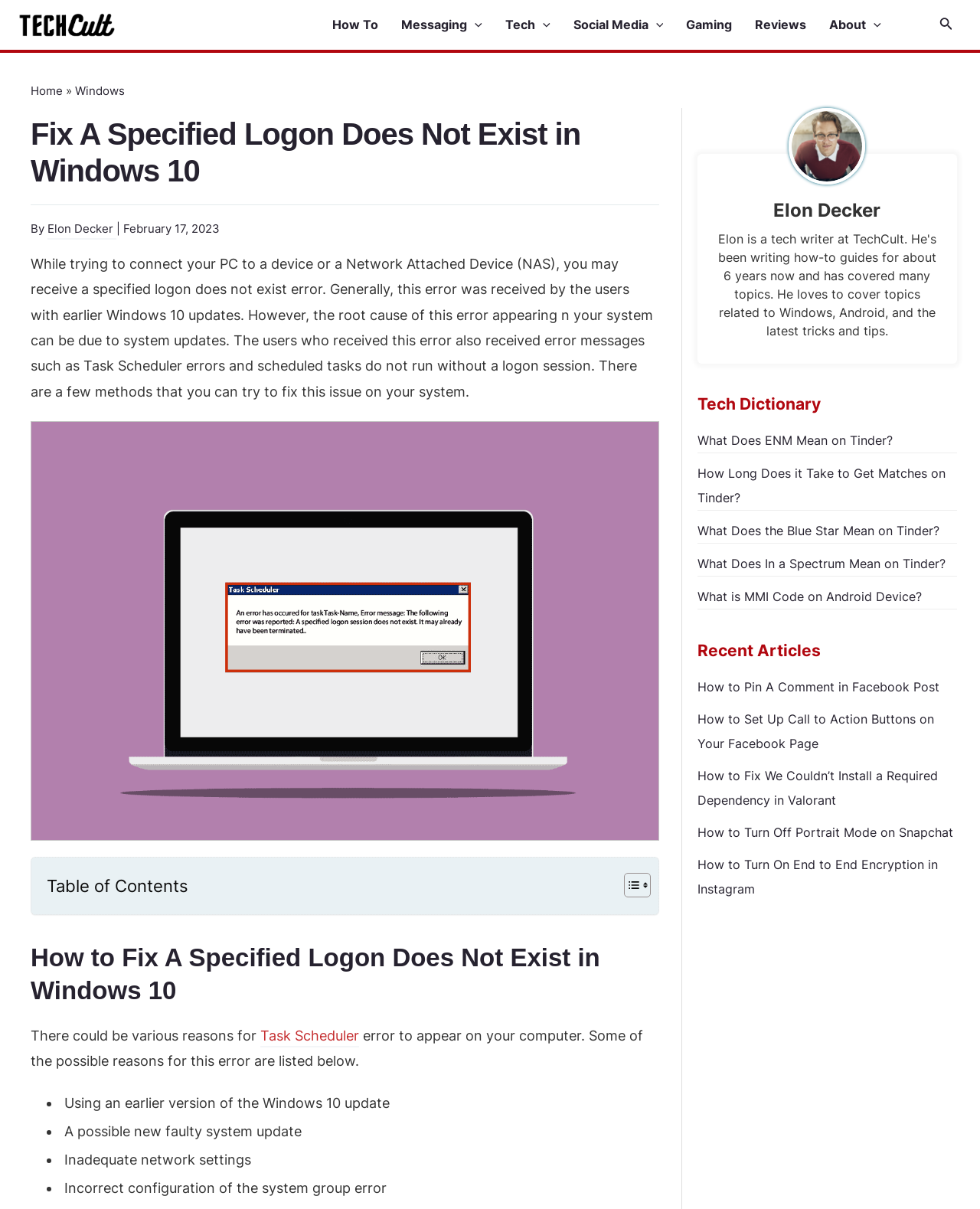Given the description Reviews, predict the bounding box coordinates of the UI element. Ensure the coordinates are in the format (top-left x, top-left y, bottom-right x, bottom-right y) and all values are between 0 and 1.

[0.77, 0.012, 0.846, 0.029]